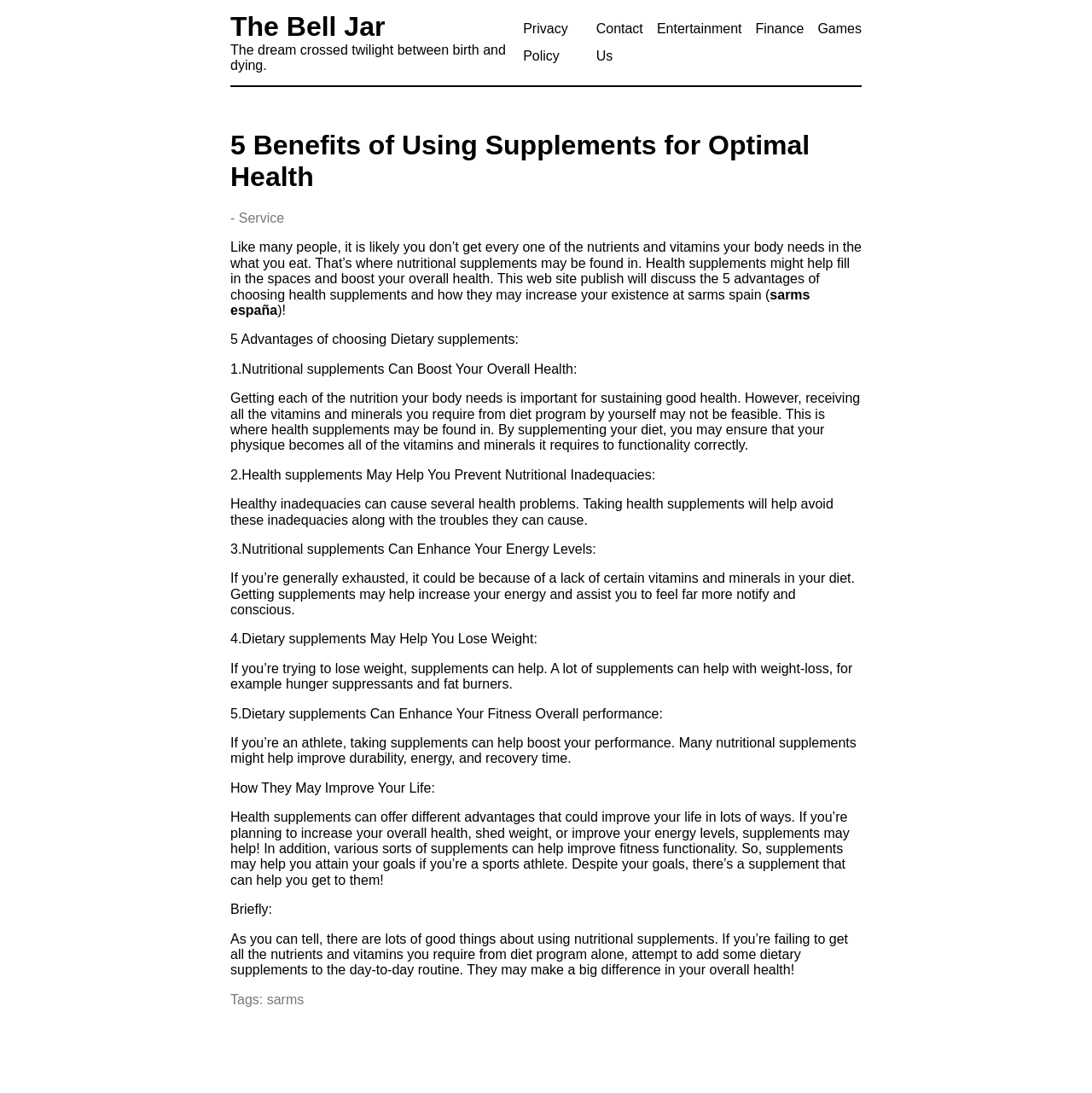Find the bounding box coordinates for the area that should be clicked to accomplish the instruction: "Check the 'Privacy Policy'".

[0.479, 0.02, 0.52, 0.058]